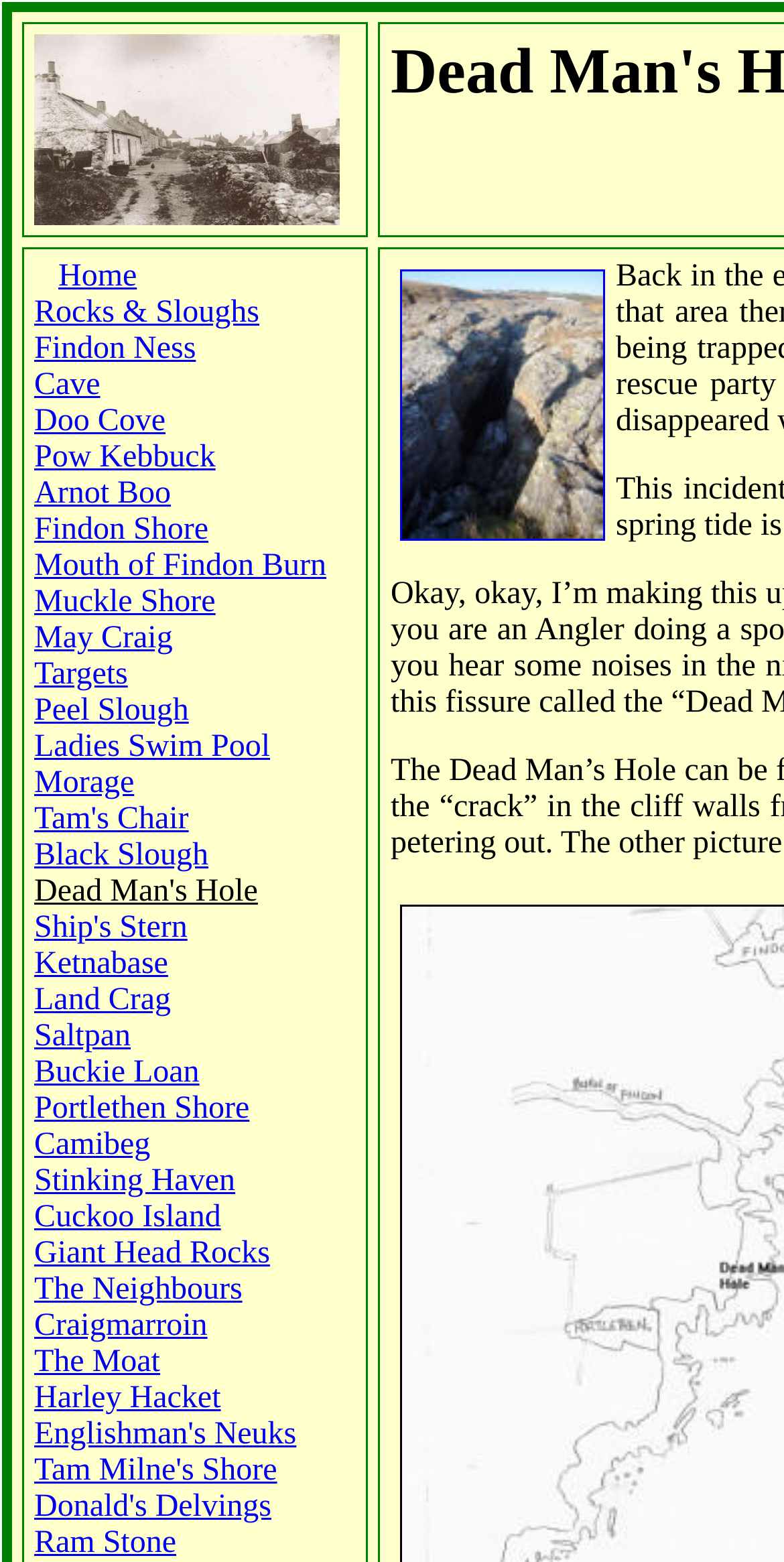Pinpoint the bounding box coordinates of the element you need to click to execute the following instruction: "Check out Doo Cove". The bounding box should be represented by four float numbers between 0 and 1, in the format [left, top, right, bottom].

[0.044, 0.259, 0.211, 0.281]